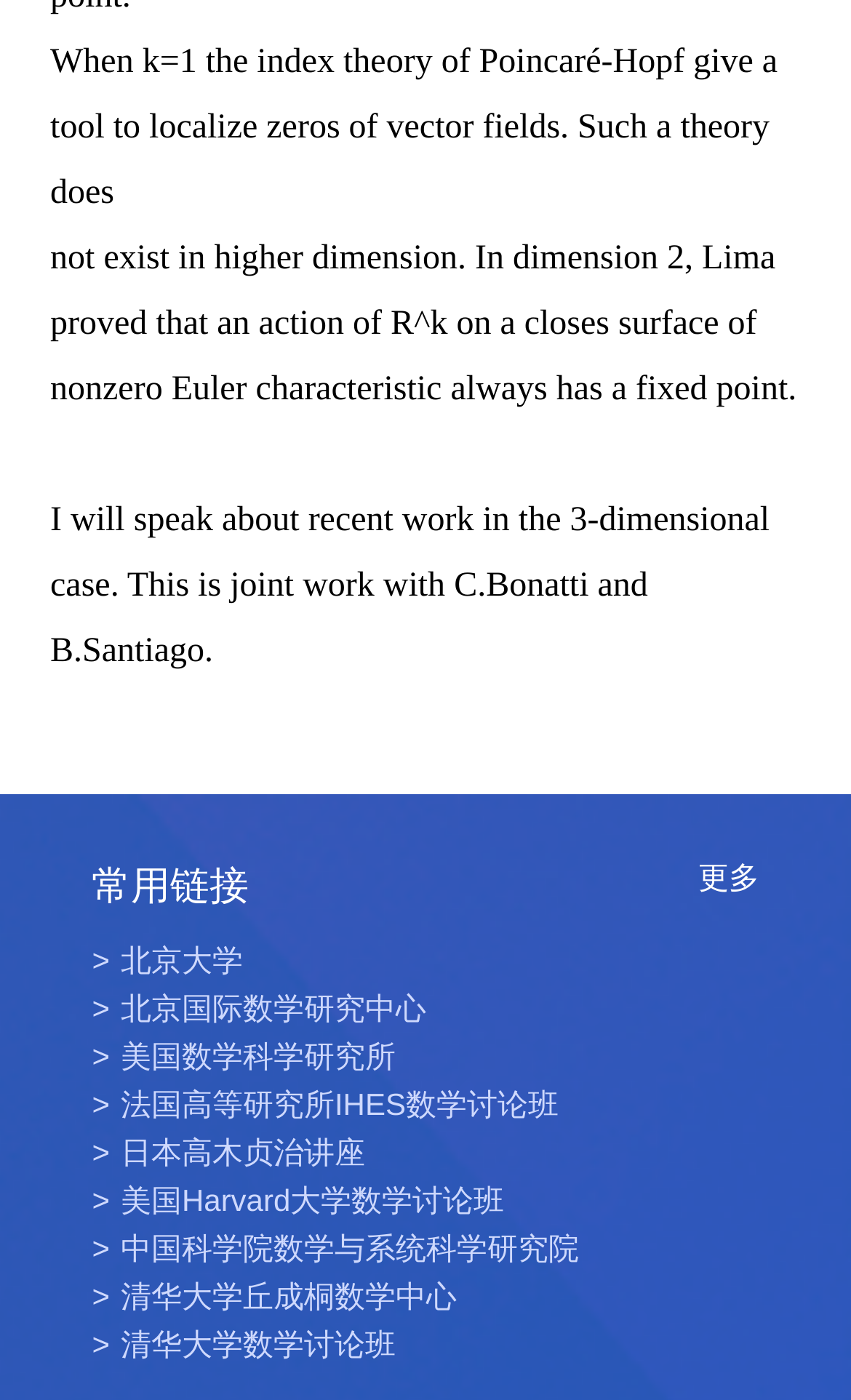Who are the collaborators of the speaker?
Based on the image, respond with a single word or phrase.

C.Bonatti and B.Santiago